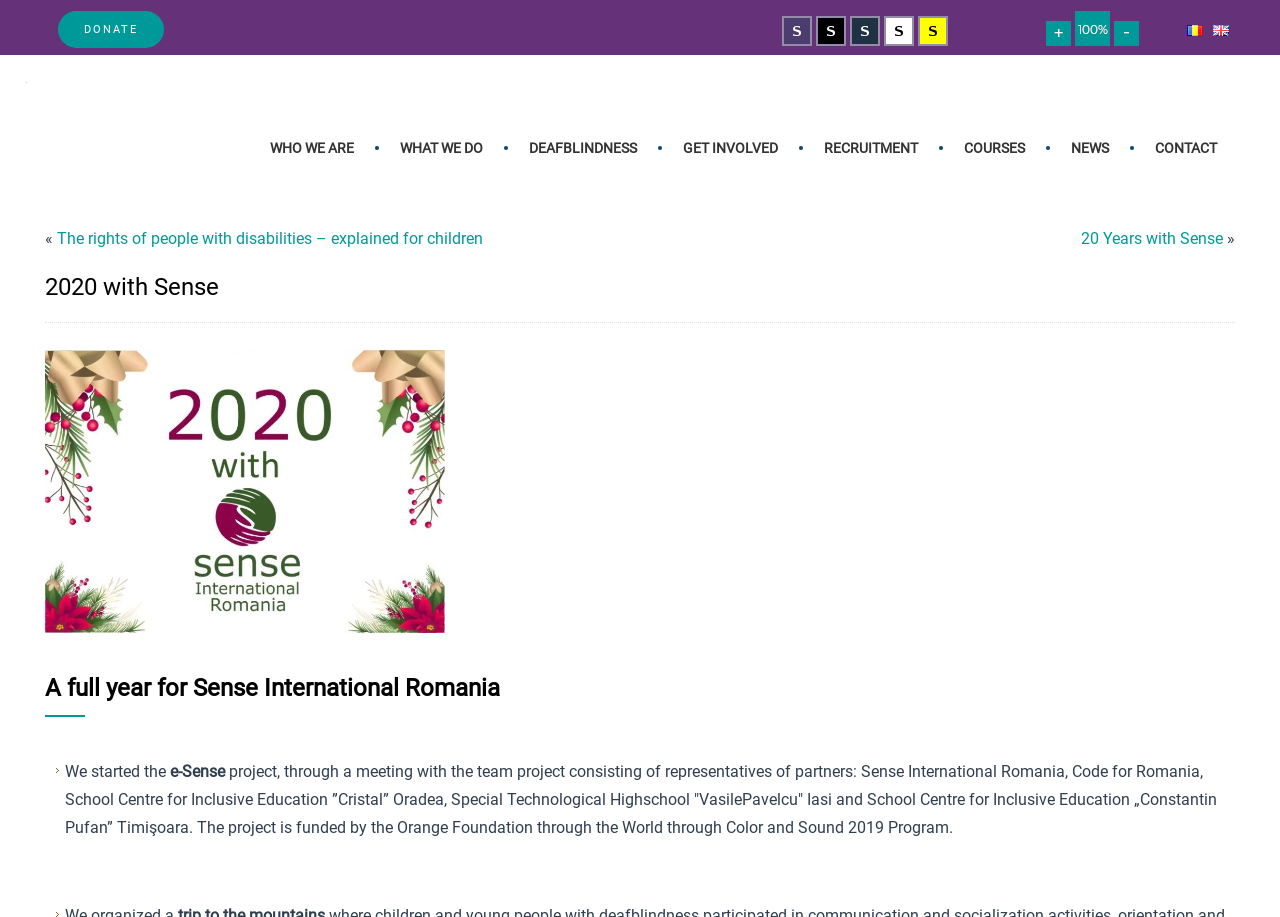Use the details in the image to answer the question thoroughly: 
What type of organization is Sense International Romania?

I deduced this from the presence of links such as 'DEAFBLINDNESS' and 'WHO WE ARE', which suggest that the organization is focused on issues related to disabilities and inclusivity.